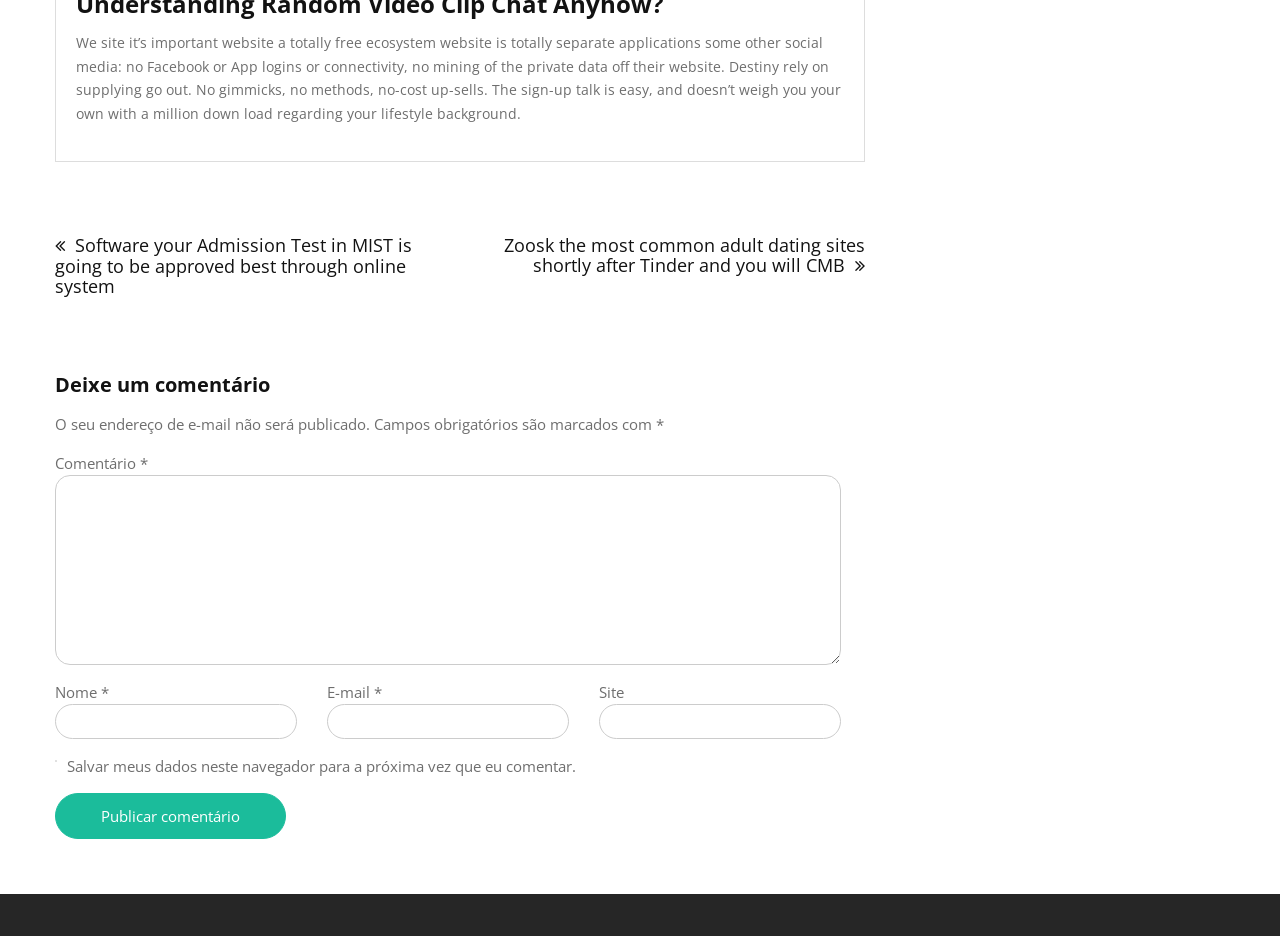What is the button text in the comment section?
Provide a fully detailed and comprehensive answer to the question.

The button element in the comment section has the text 'Publicar comentário', which means 'Publish comment'.